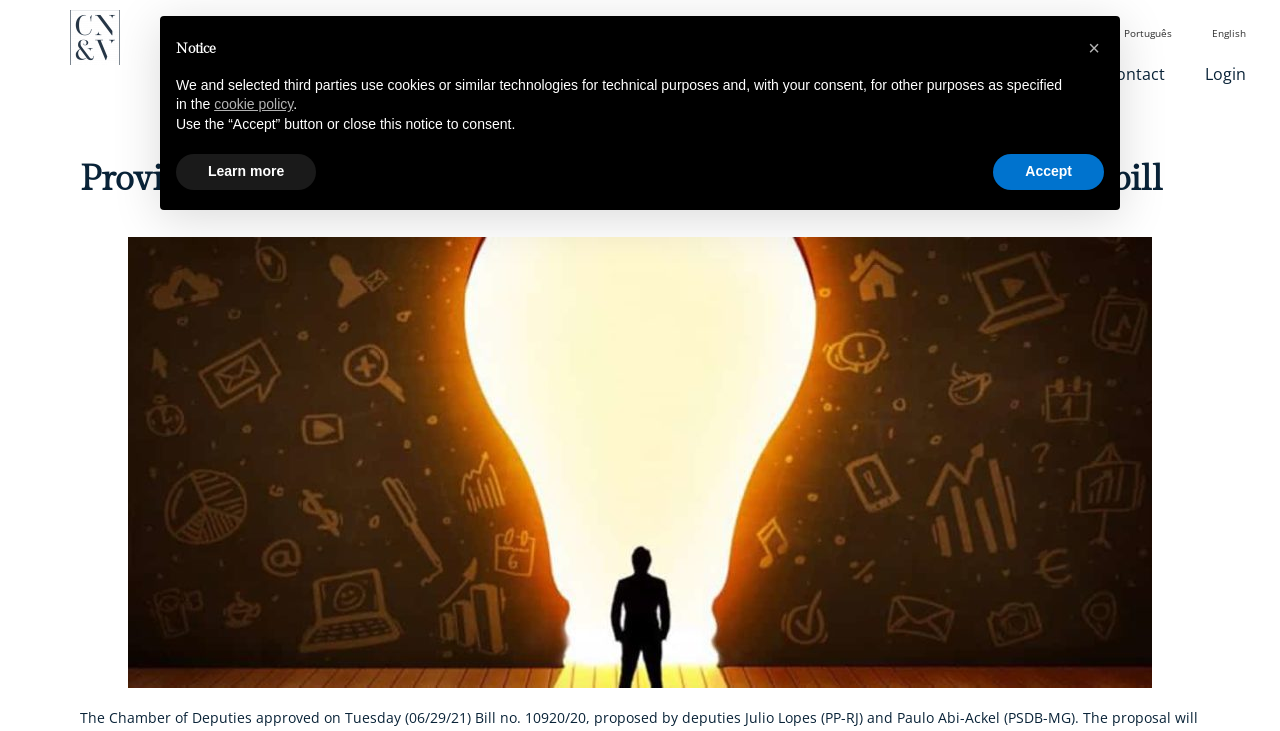What is the topic of the main content on the webpage?
Refer to the image and provide a thorough answer to the question.

I found the answer by looking at the heading element with the text 'Provisional Patent Application in Brazil – Chamber approves the bill', which is located at the top of the main content area.